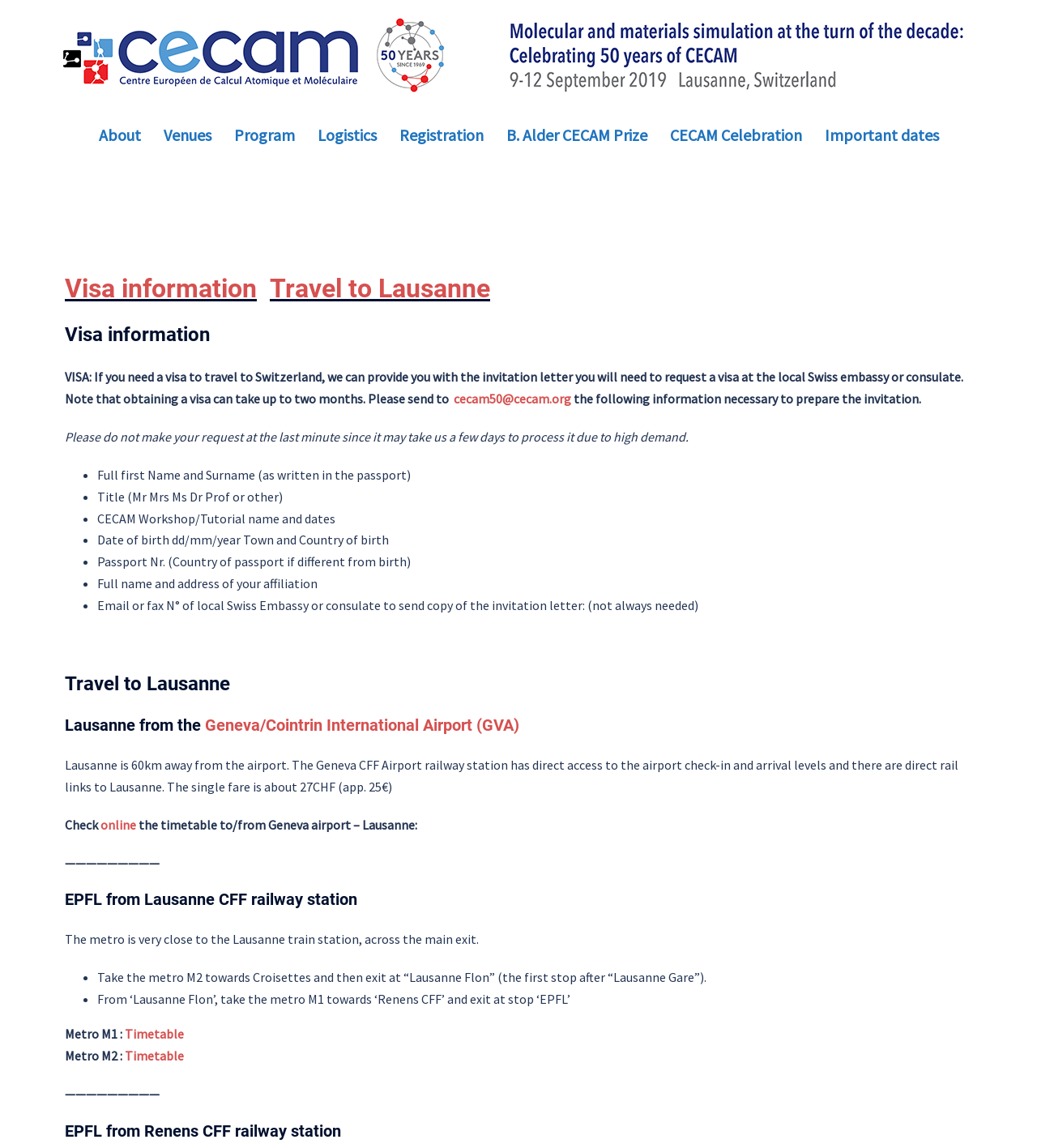Can you determine the bounding box coordinates of the area that needs to be clicked to fulfill the following instruction: "Click on the 'Geneva/Cointrin International Airport (GVA)' link"?

[0.198, 0.623, 0.501, 0.64]